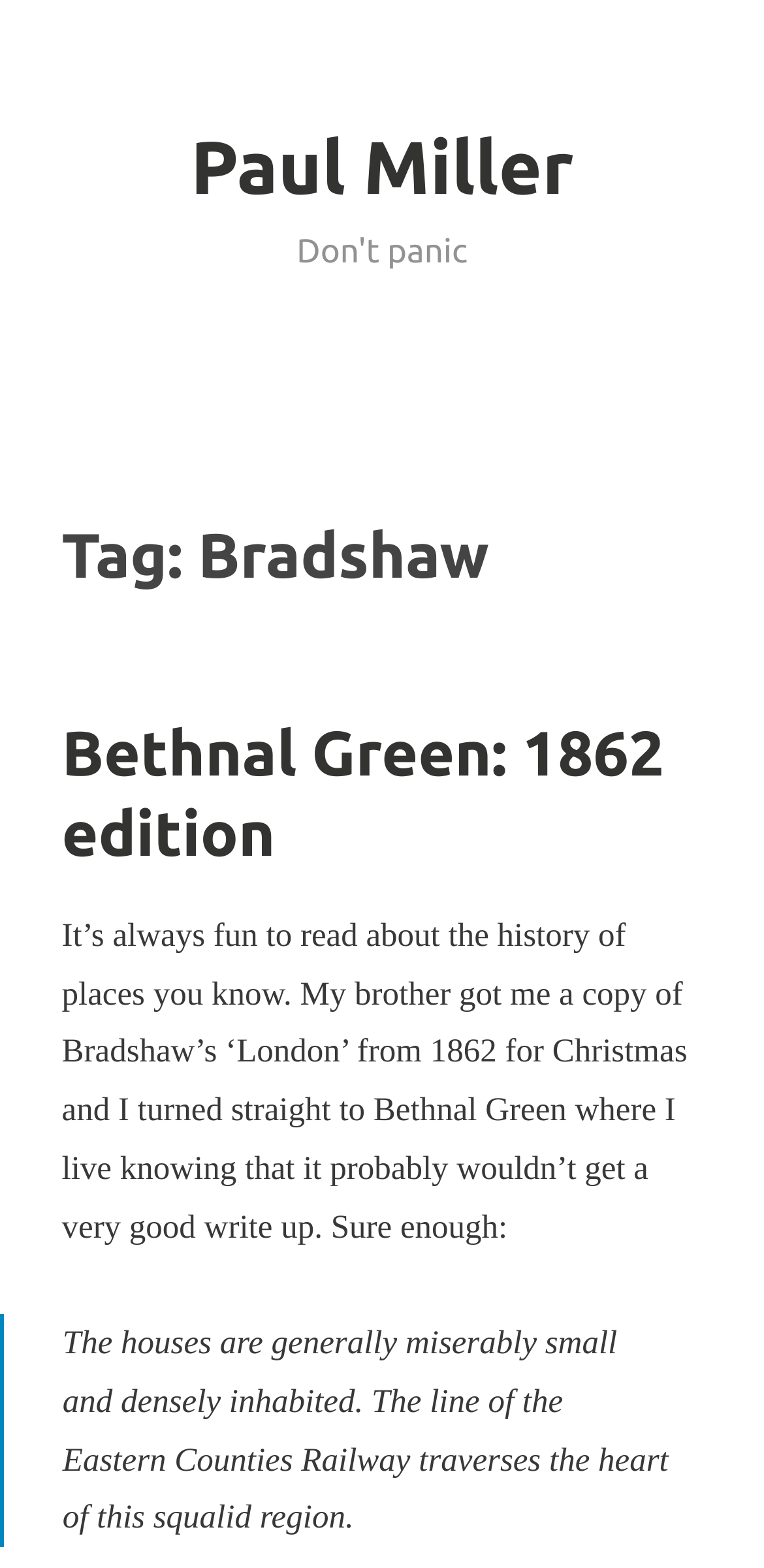What is the year of the edition of 'London' mentioned in the text?
Give a single word or phrase as your answer by examining the image.

1862